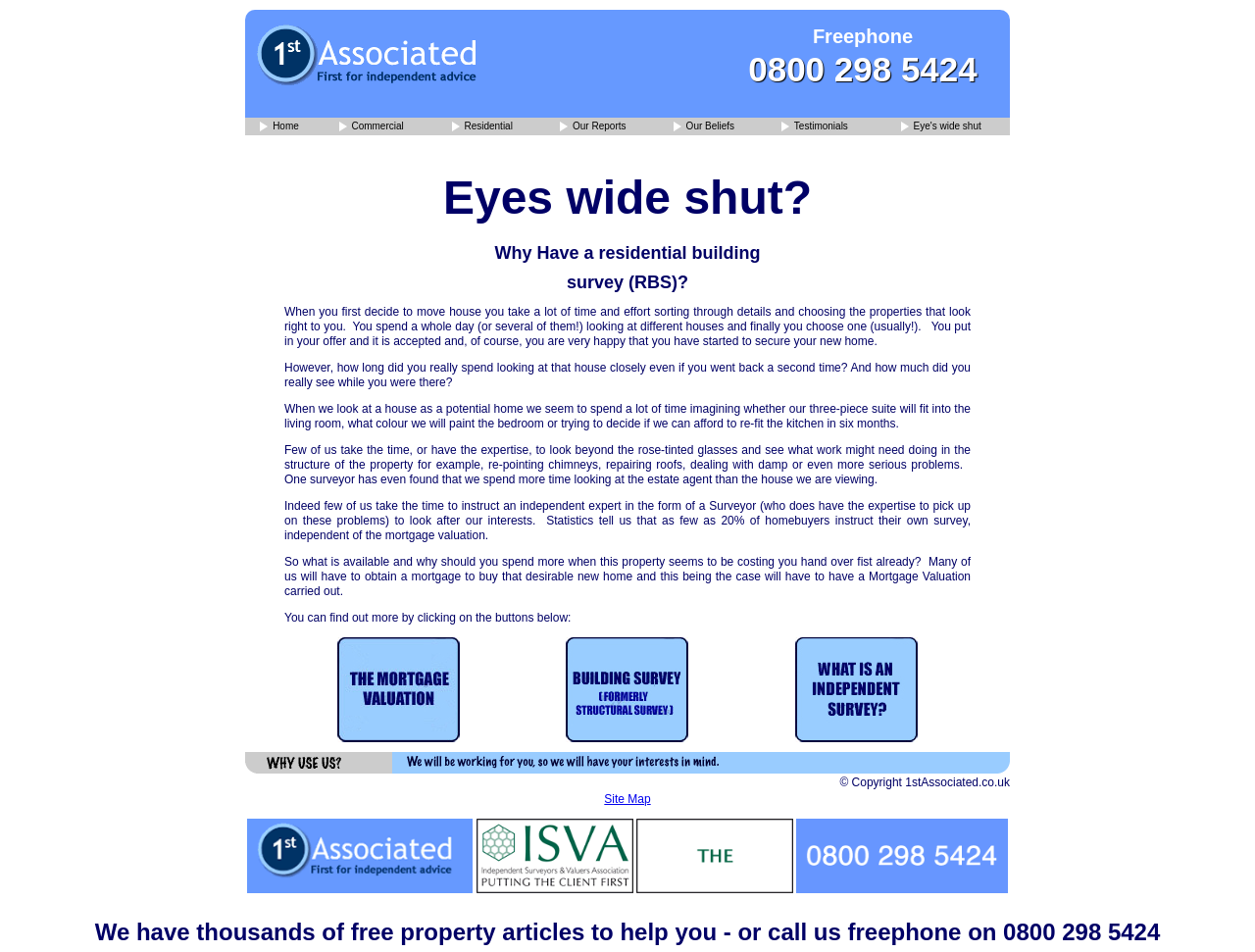Respond concisely with one word or phrase to the following query:
What is the name of the company associated with this webpage?

1stAssociated.co.uk